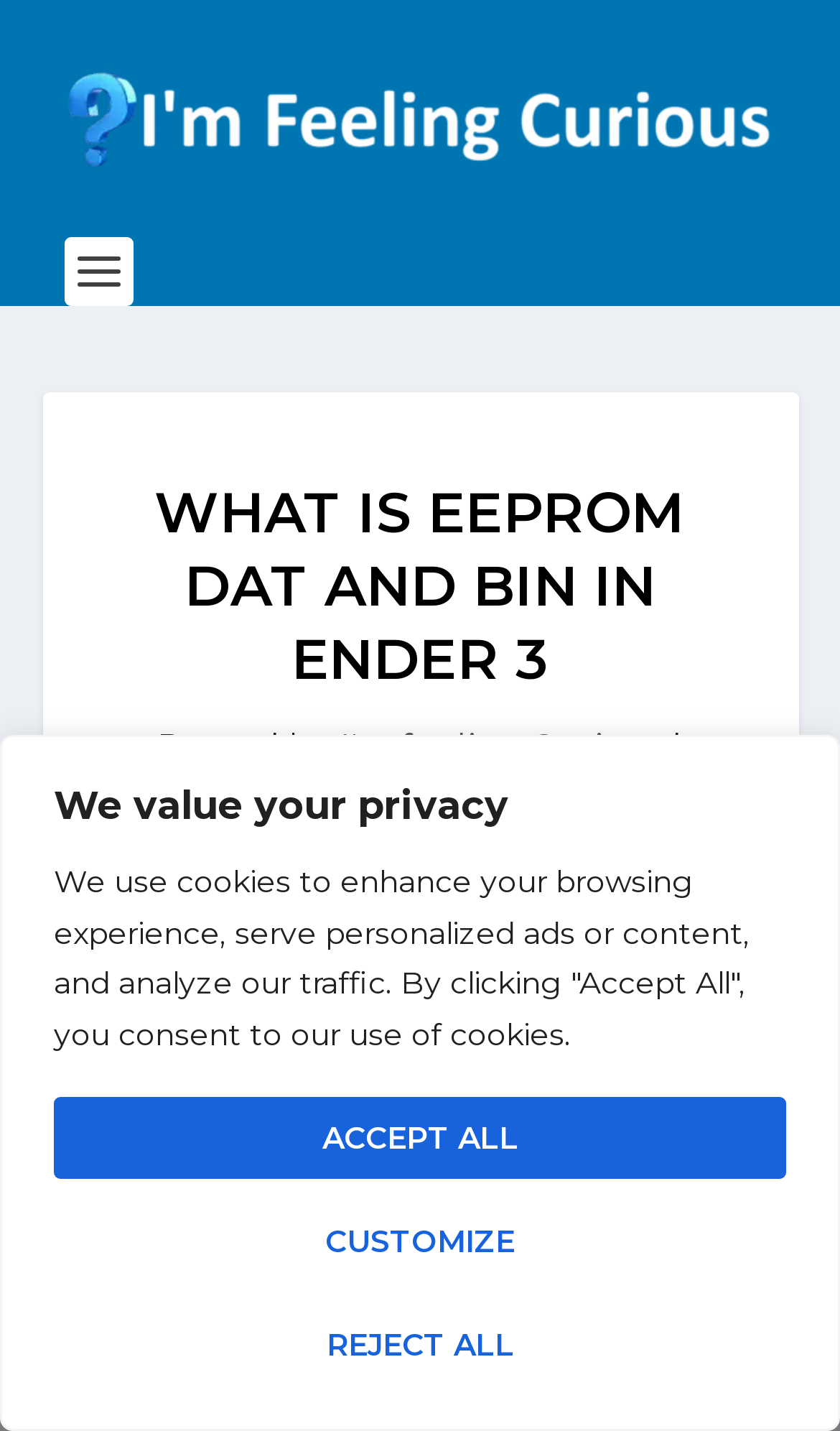Determine the bounding box coordinates of the clickable region to carry out the instruction: "Visit the 'i-m-feeling-curious.com' website".

[0.077, 0.045, 0.923, 0.12]